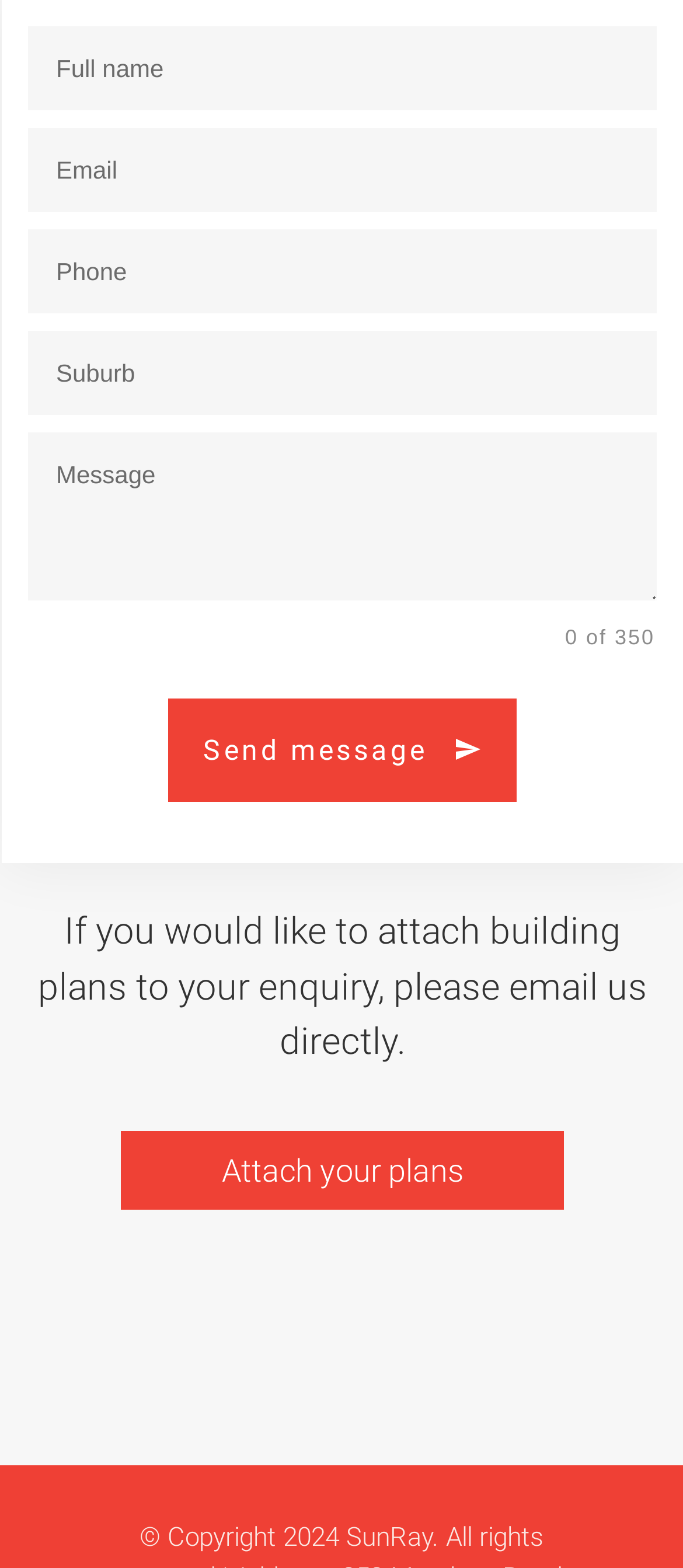Respond to the question with just a single word or phrase: 
What is the purpose of the textboxes?

To input user information